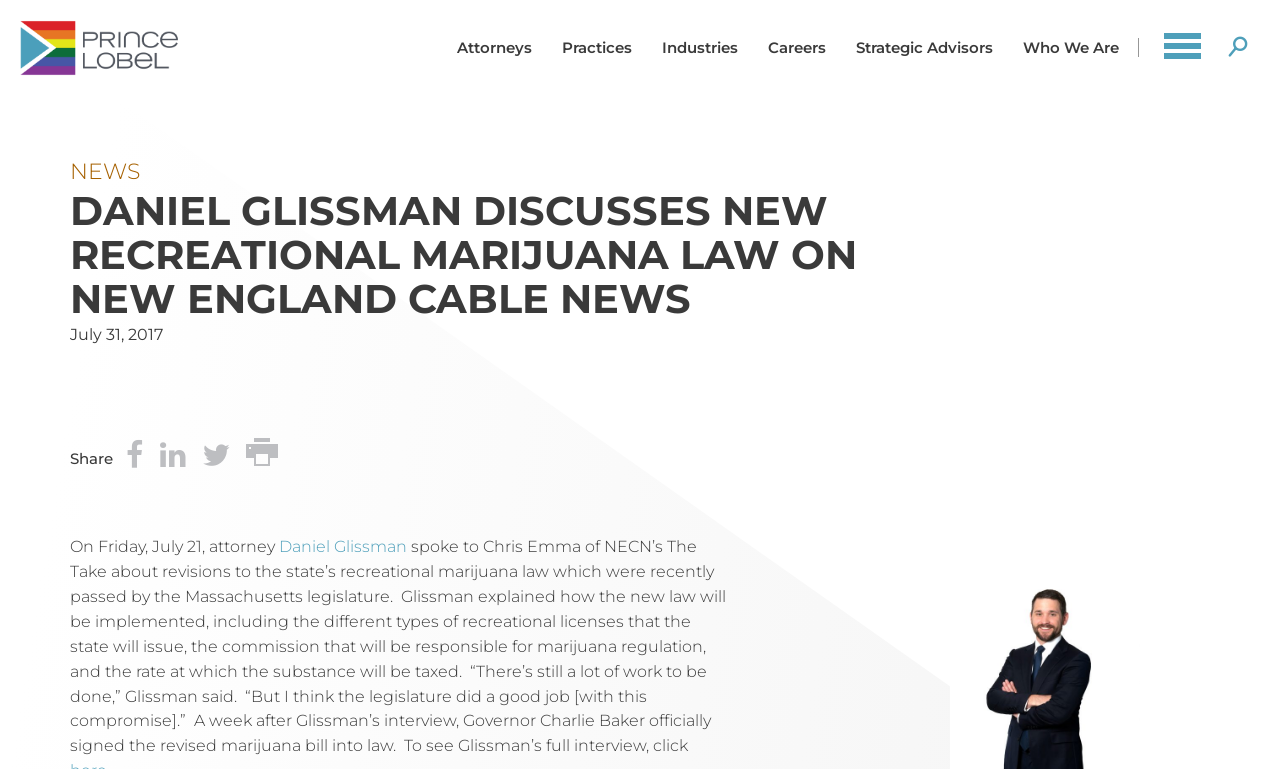Locate the UI element described by Attorneys in the provided webpage screenshot. Return the bounding box coordinates in the format (top-left x, top-left y, bottom-right x, bottom-right y), ensuring all values are between 0 and 1.

[0.353, 0.042, 0.42, 0.08]